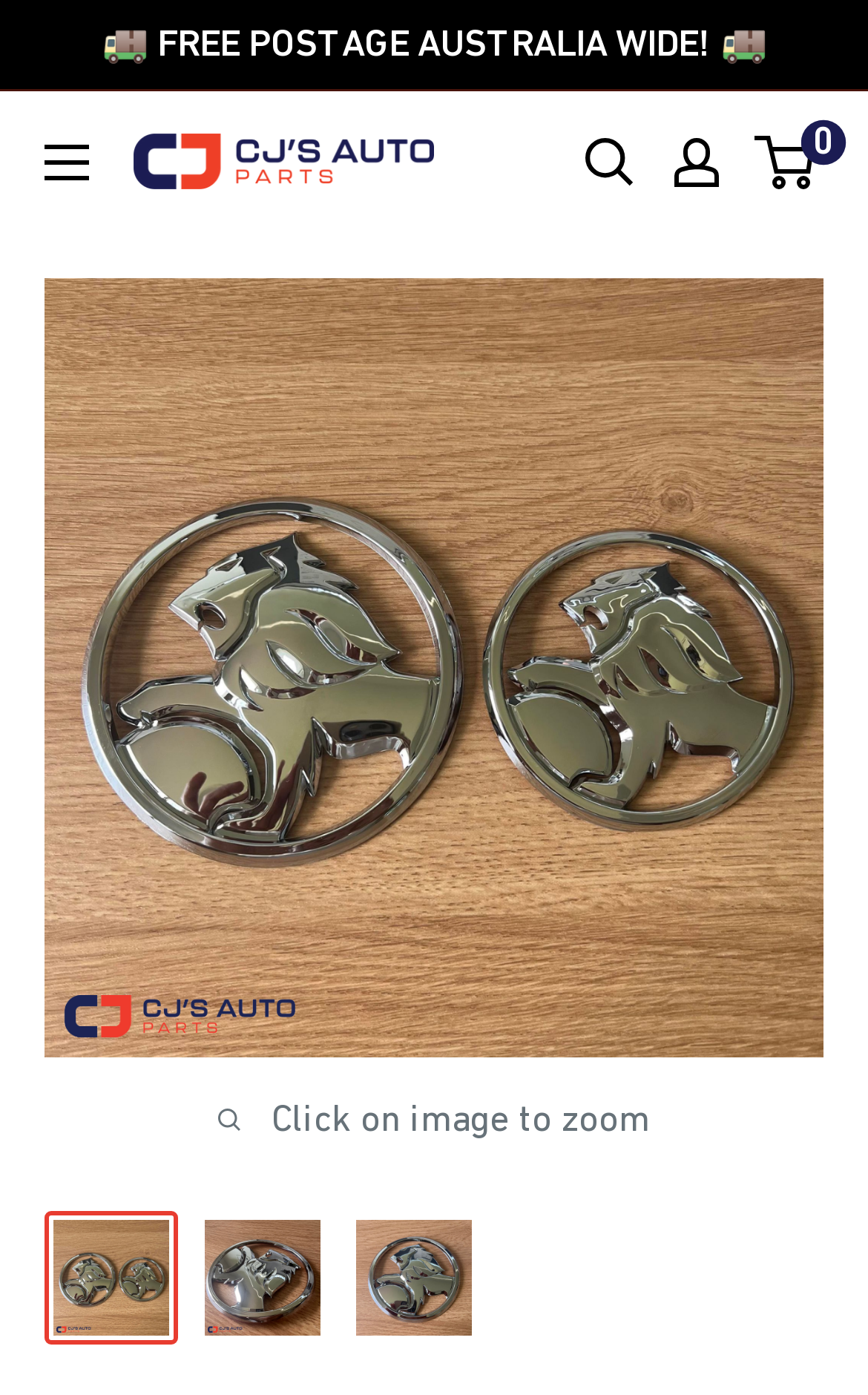Identify and provide the title of the webpage.

Holden Lion Chrome Front Grille and Rear Badge VE VF WAGON SV6 SS Commodore